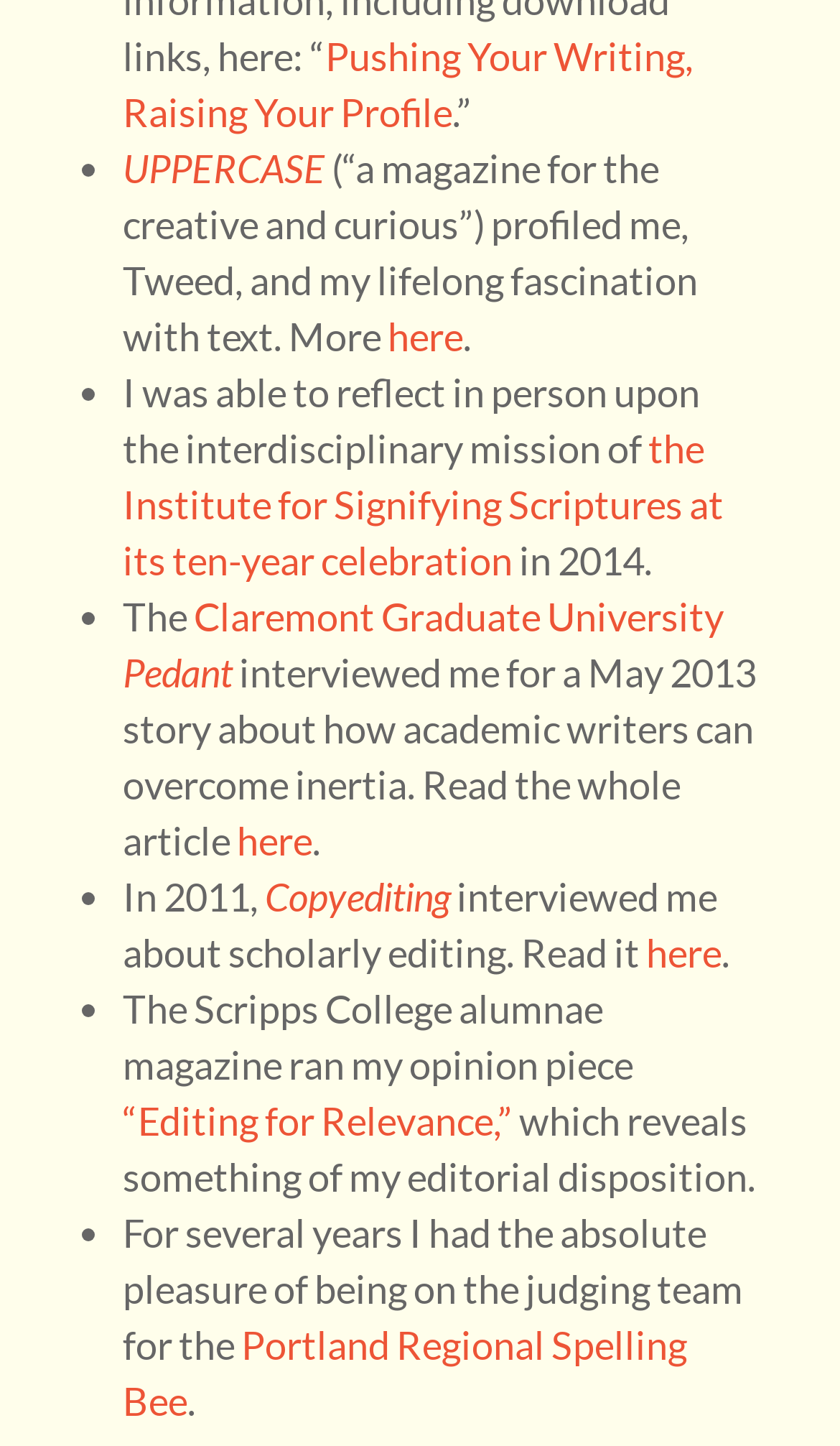Indicate the bounding box coordinates of the element that must be clicked to execute the instruction: "Read about Pushing Your Writing, Raising Your Profile". The coordinates should be given as four float numbers between 0 and 1, i.e., [left, top, right, bottom].

[0.146, 0.023, 0.826, 0.095]